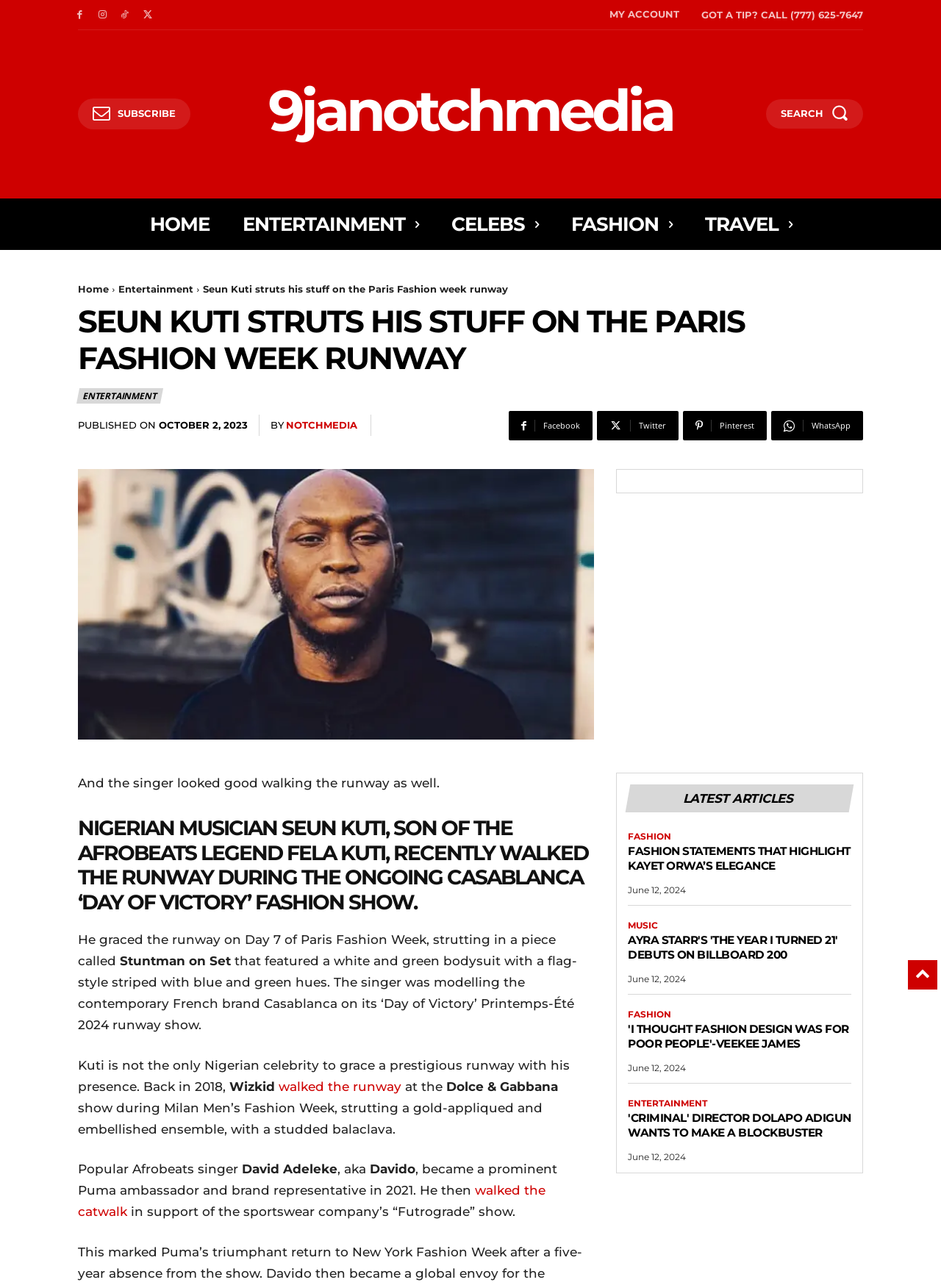Please determine the bounding box coordinates of the element's region to click for the following instruction: "Check out the 'FASHION' section".

[0.607, 0.154, 0.714, 0.194]